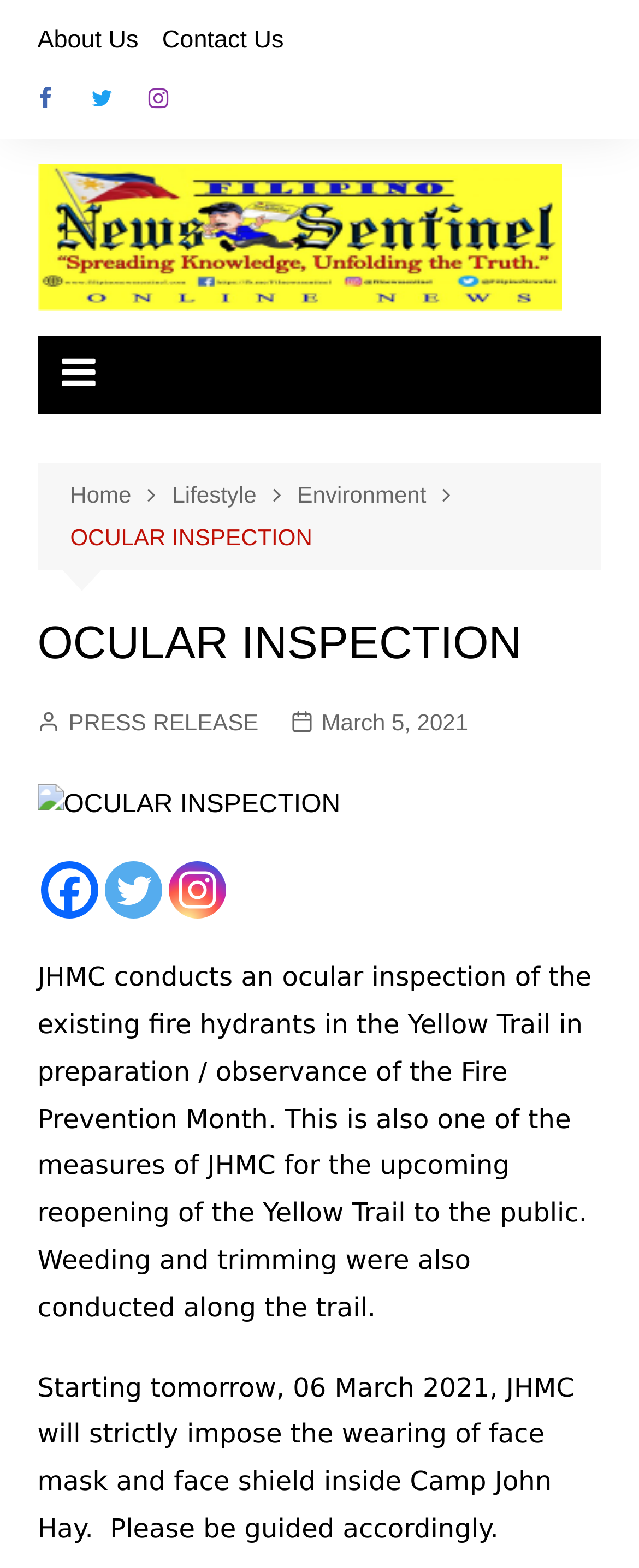What is being done along the Yellow Trail?
Please use the image to provide an in-depth answer to the question.

In addition to the ocular inspection, weeding and trimming are also being conducted along the Yellow Trail, as mentioned in the article.